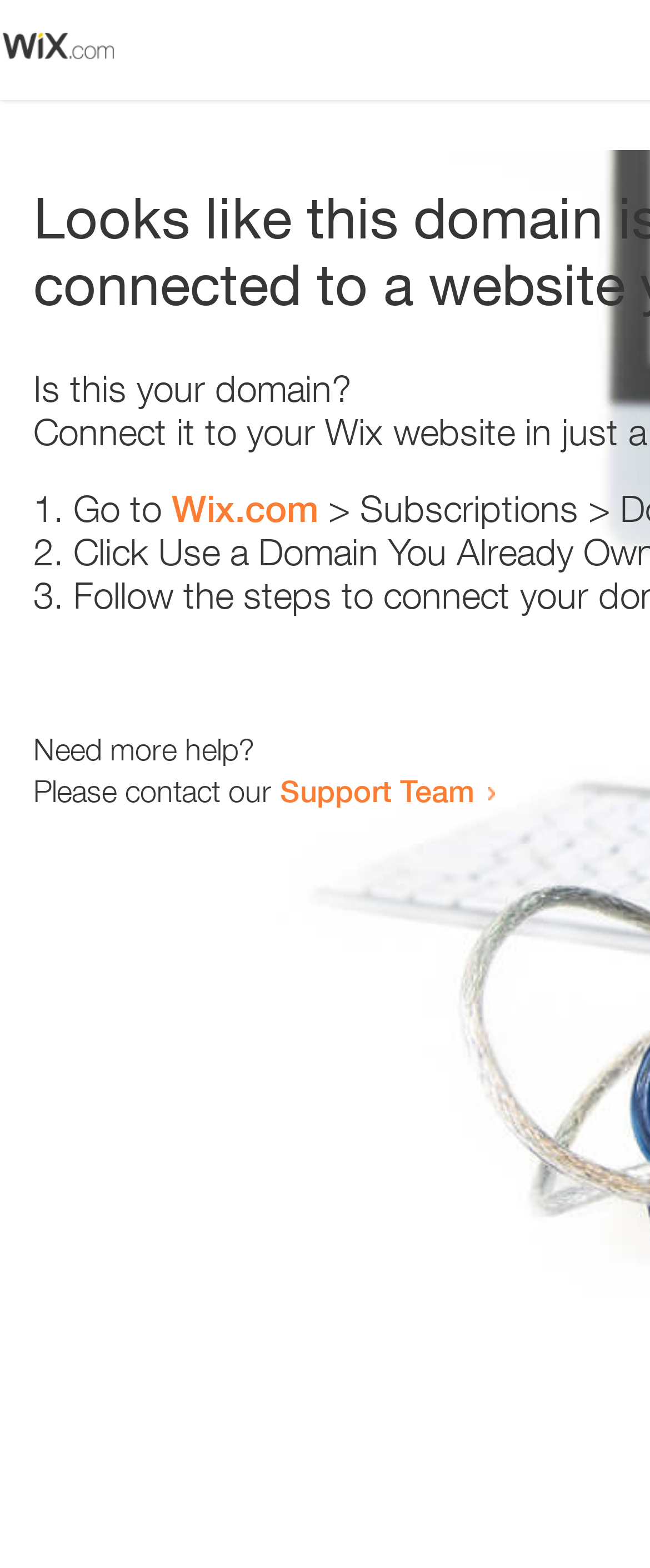Generate the main heading text from the webpage.

Looks like this domain isn't
connected to a website yet